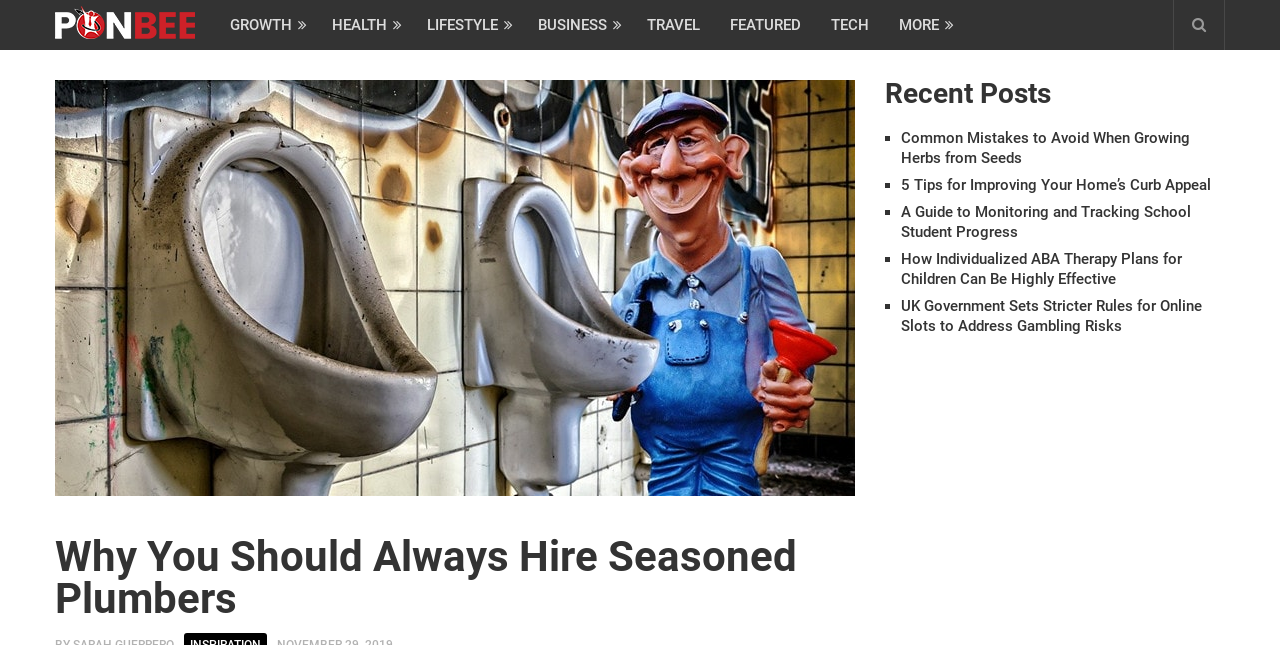Identify the main title of the webpage and generate its text content.

Why You Should Always Hire Seasoned Plumbers